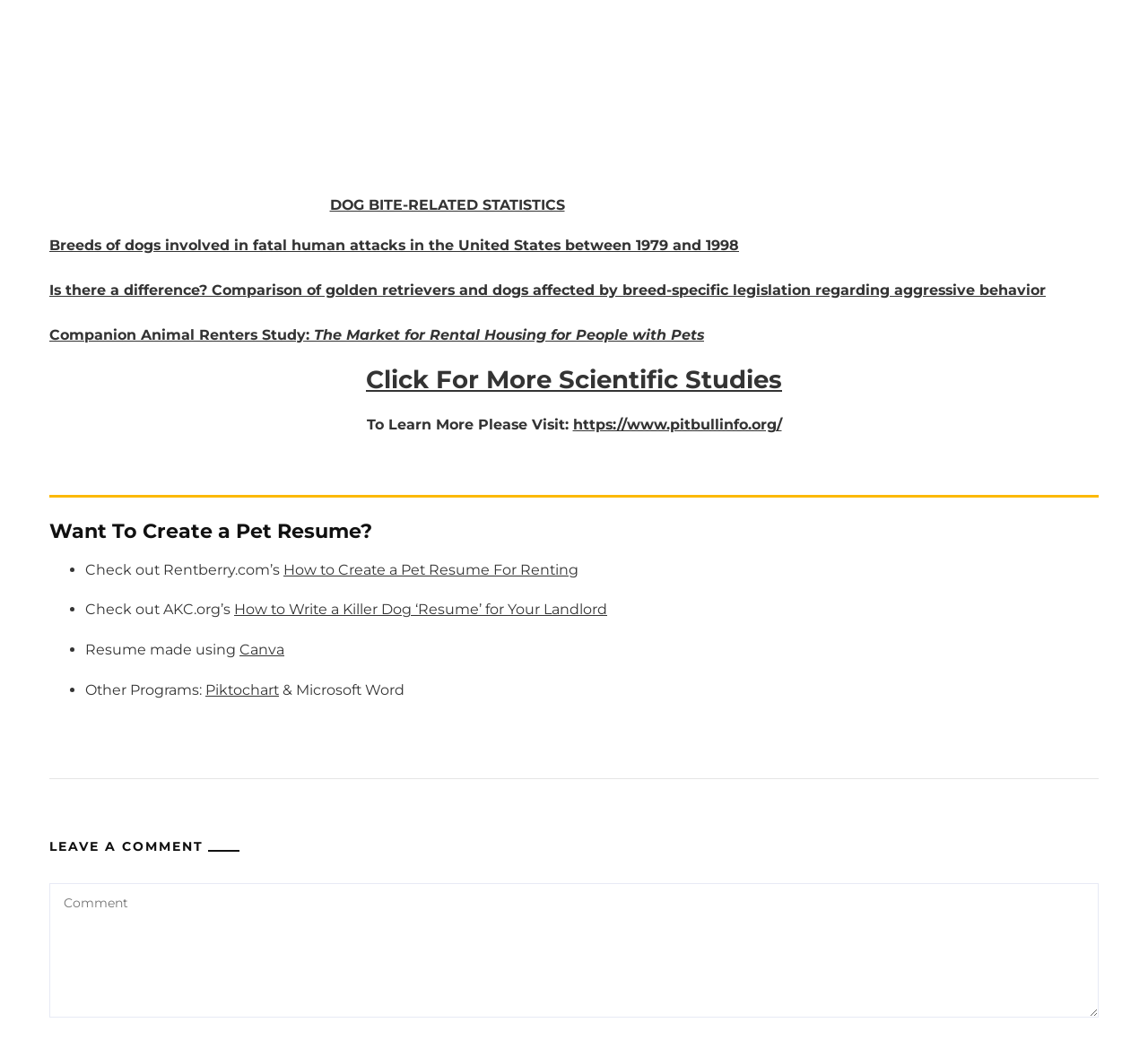Please determine the bounding box coordinates of the clickable area required to carry out the following instruction: "Visit 'https://www.pitbullinfo.org/'". The coordinates must be four float numbers between 0 and 1, represented as [left, top, right, bottom].

[0.499, 0.4, 0.681, 0.416]